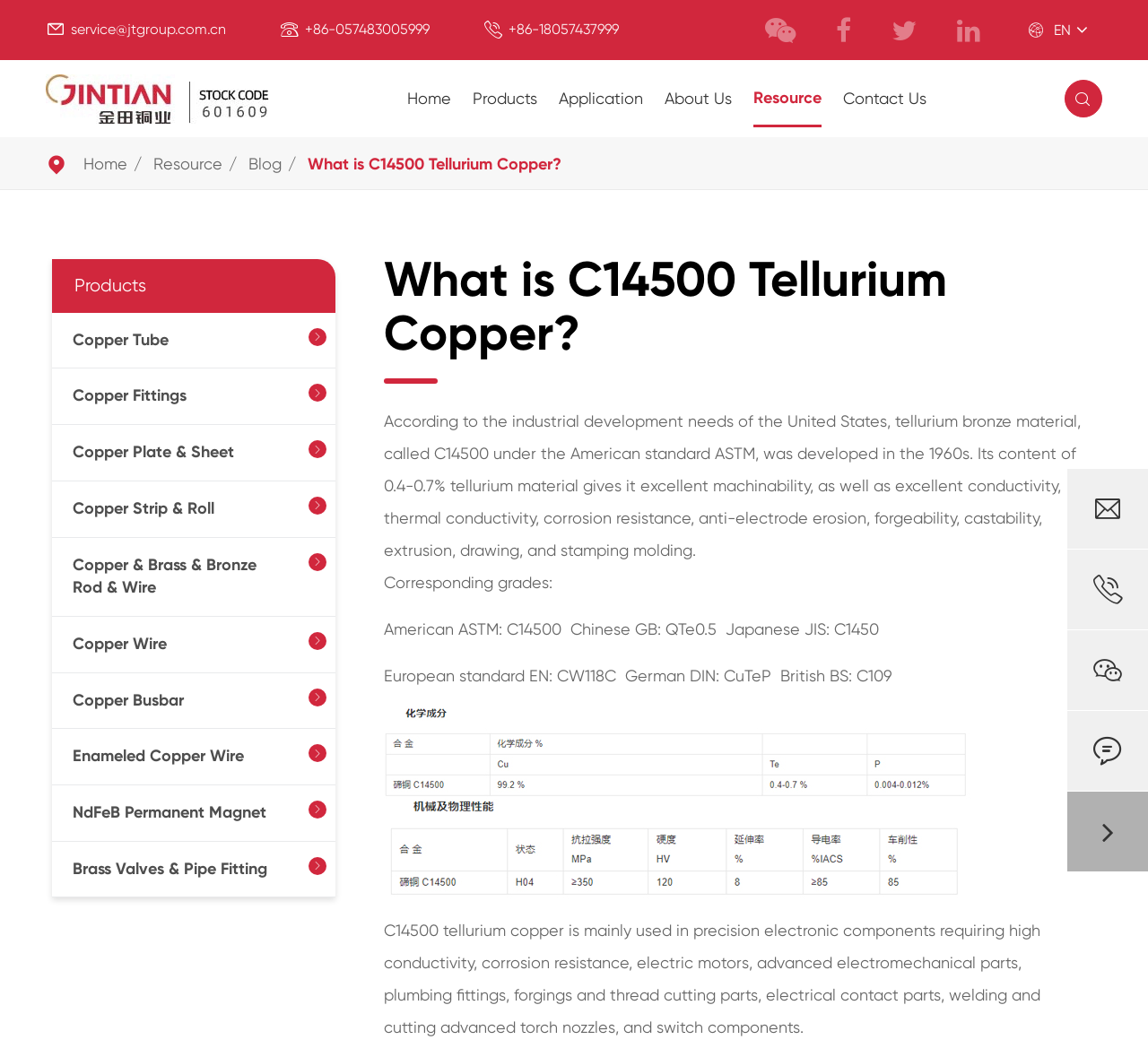Please identify the bounding box coordinates of the element I need to click to follow this instruction: "Learn more about 'What is C14500 Tellurium Copper?'".

[0.268, 0.146, 0.489, 0.165]